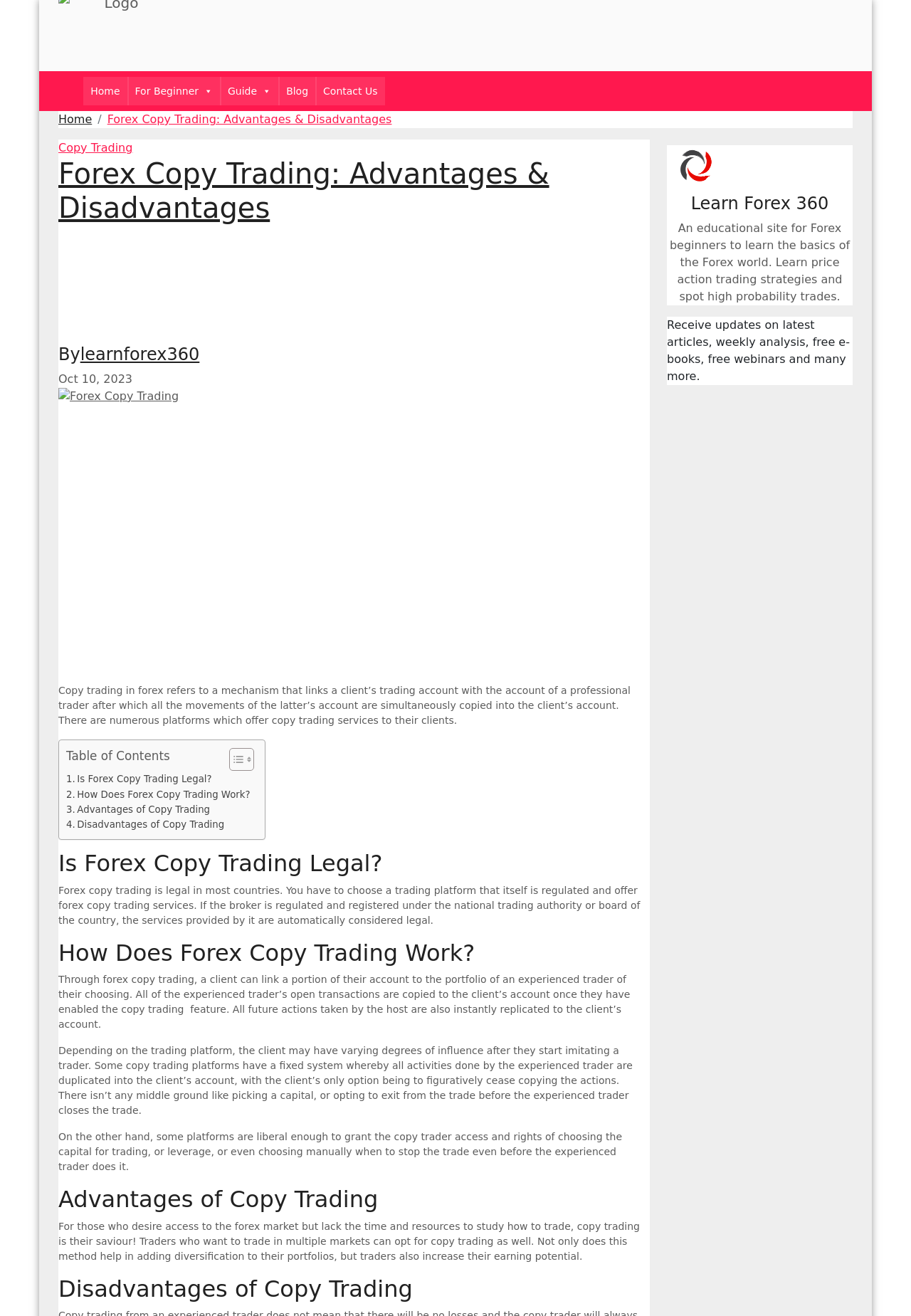Please provide the main heading of the webpage content.

Forex Copy Trading: Advantages & Disadvantages